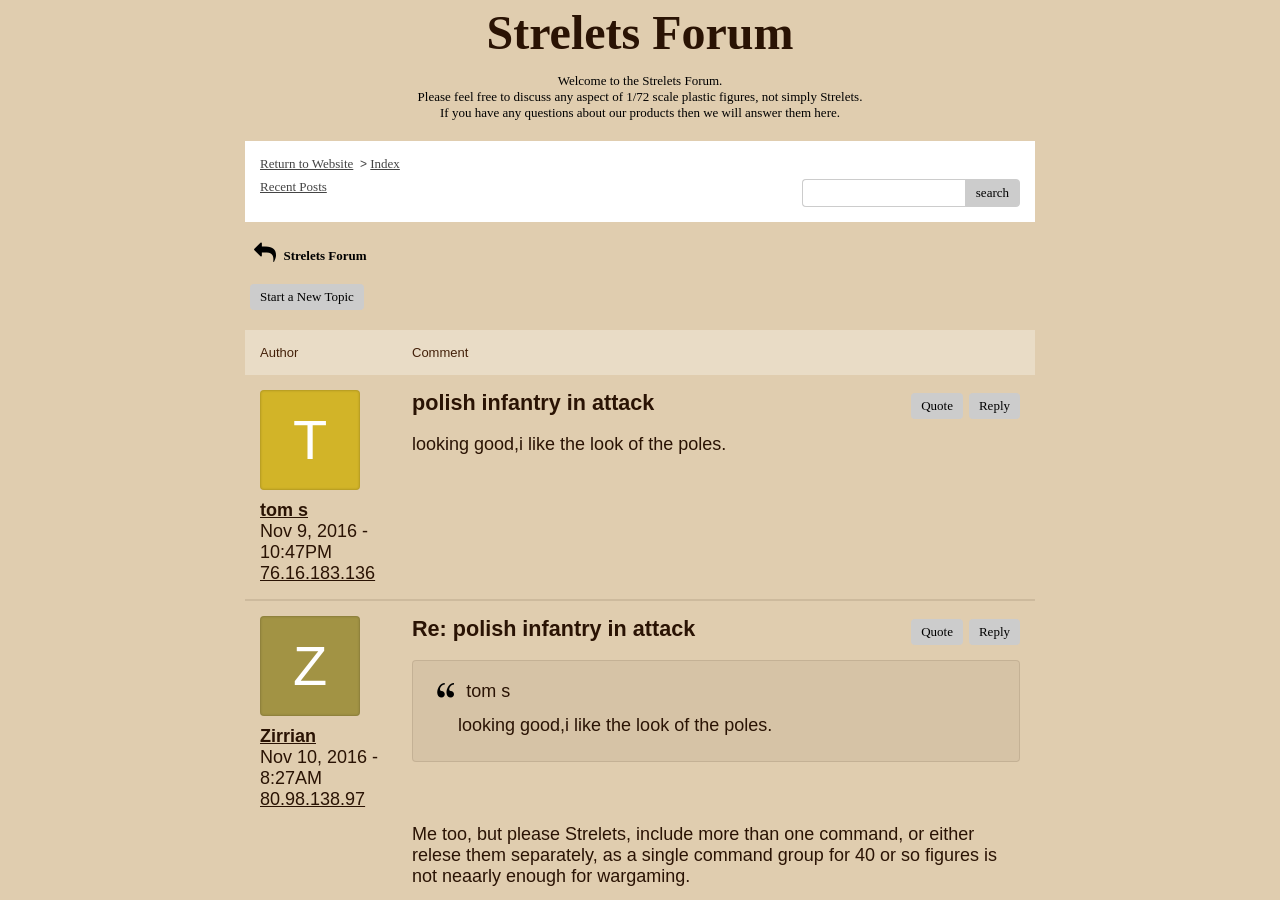Please find the bounding box coordinates for the clickable element needed to perform this instruction: "Quote a post".

[0.712, 0.437, 0.752, 0.466]